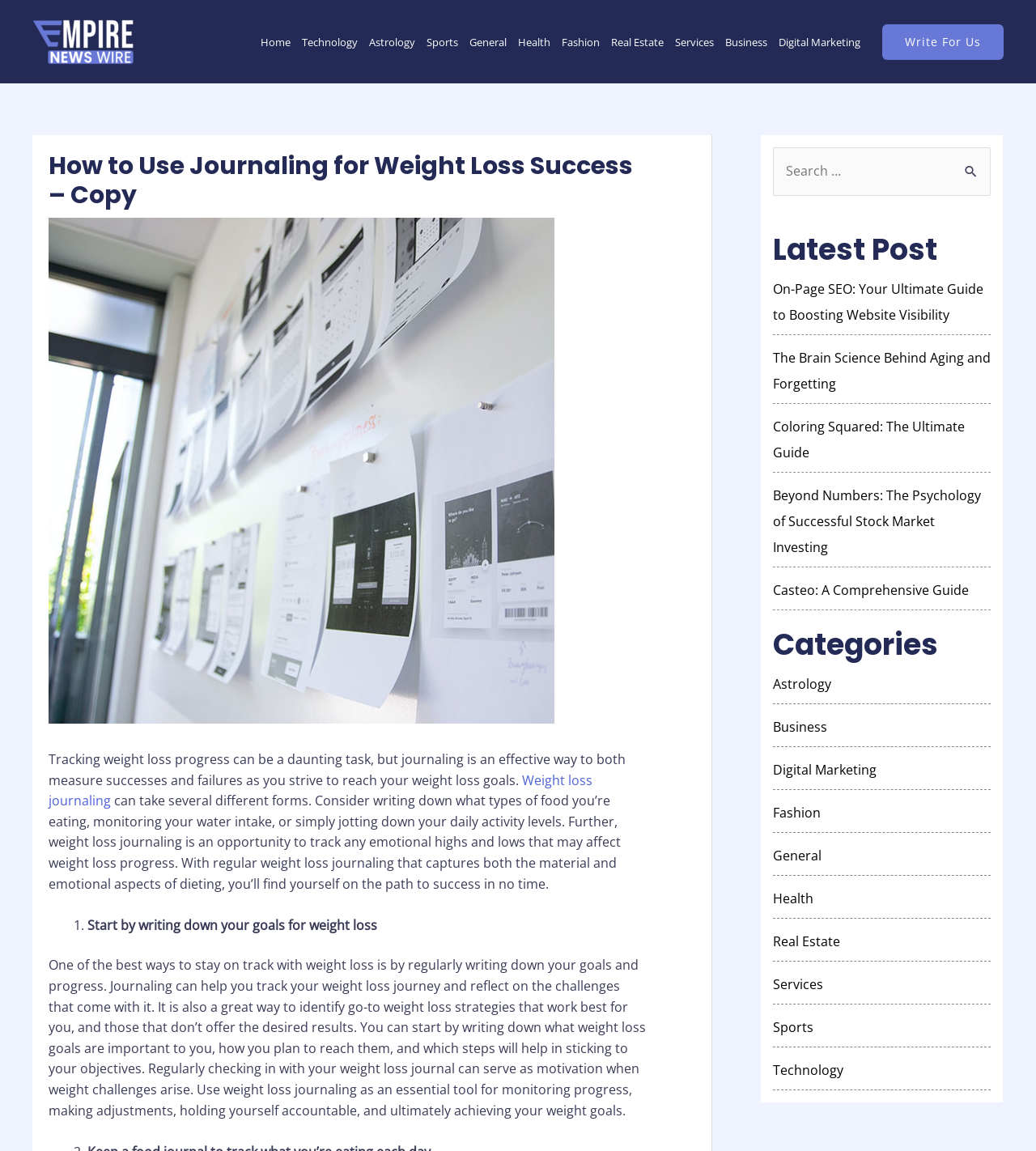Please look at the image and answer the question with a detailed explanation: What is the purpose of weight loss journaling?

I read the text on the webpage, which explains that weight loss journaling can help track progress, identify effective strategies, and stay motivated, indicating that the purpose of weight loss journaling is to support weight loss goals.